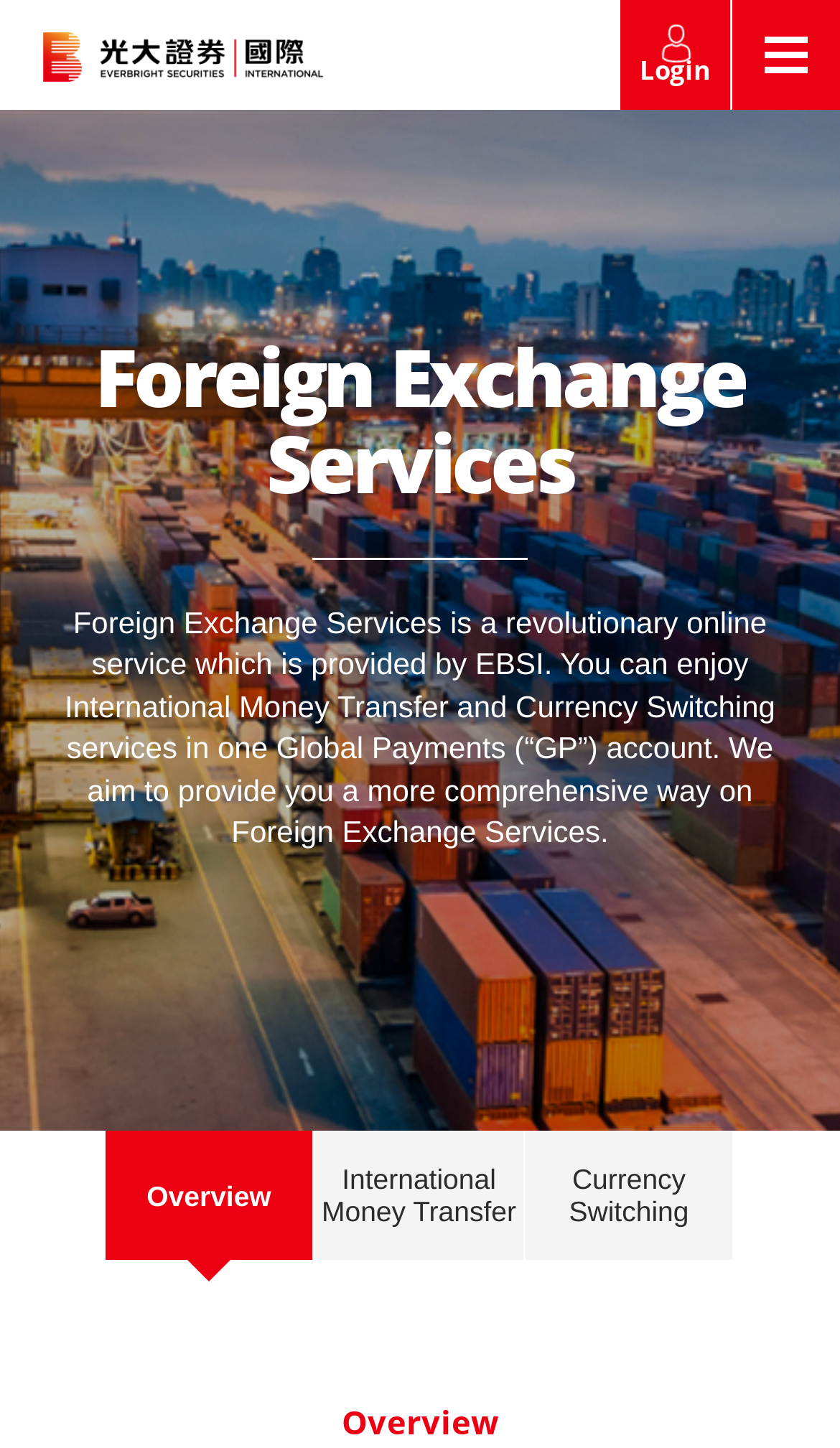What is the language of the webpage?
Answer with a single word or phrase, using the screenshot for reference.

Multiple languages